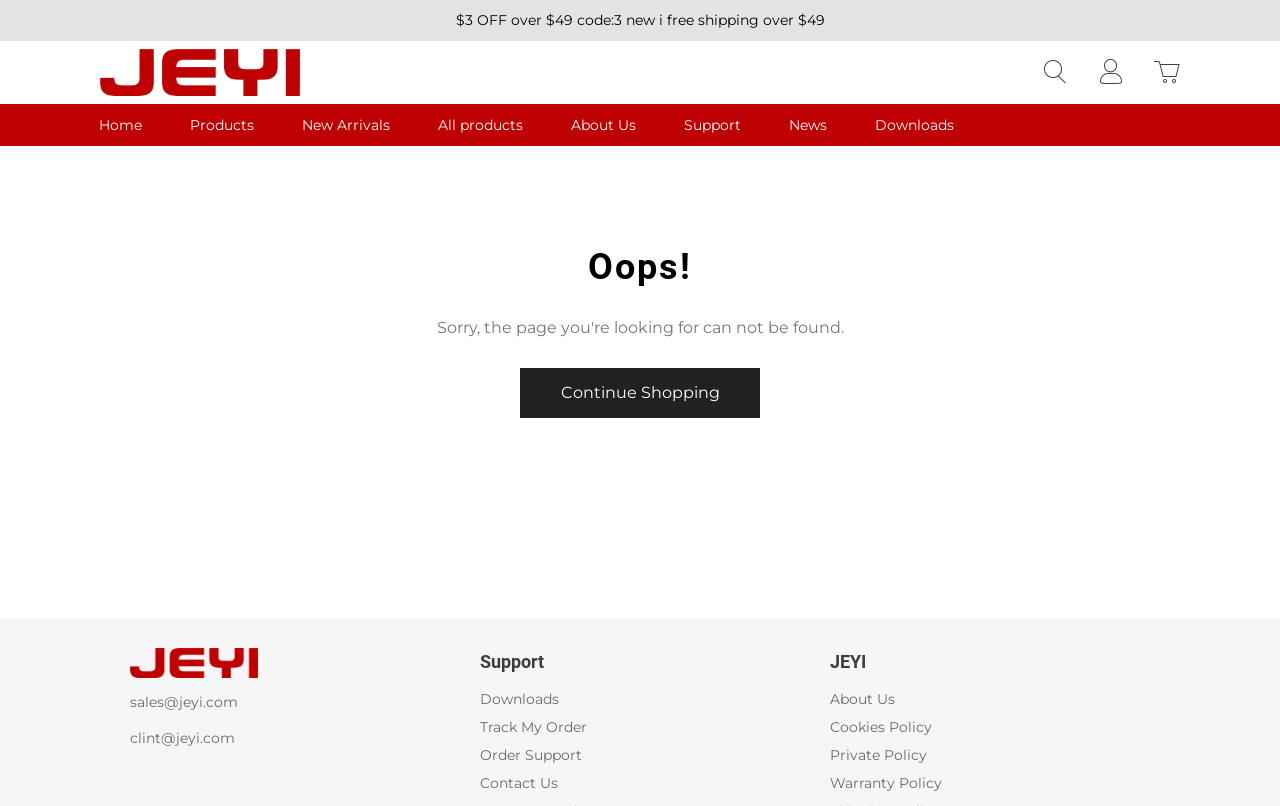Locate the bounding box coordinates of the clickable area needed to fulfill the instruction: "Request a product".

None